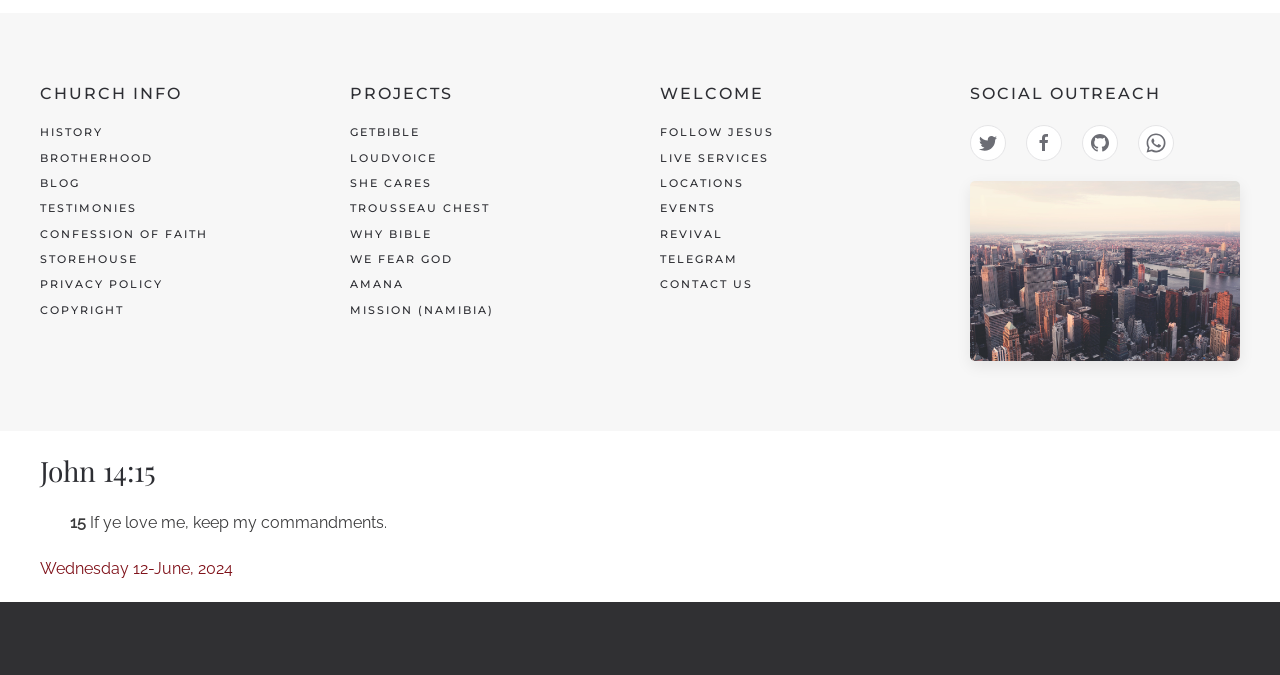Answer this question using a single word or a brief phrase:
What is the date mentioned on the webpage?

Wednesday 12-June, 2024